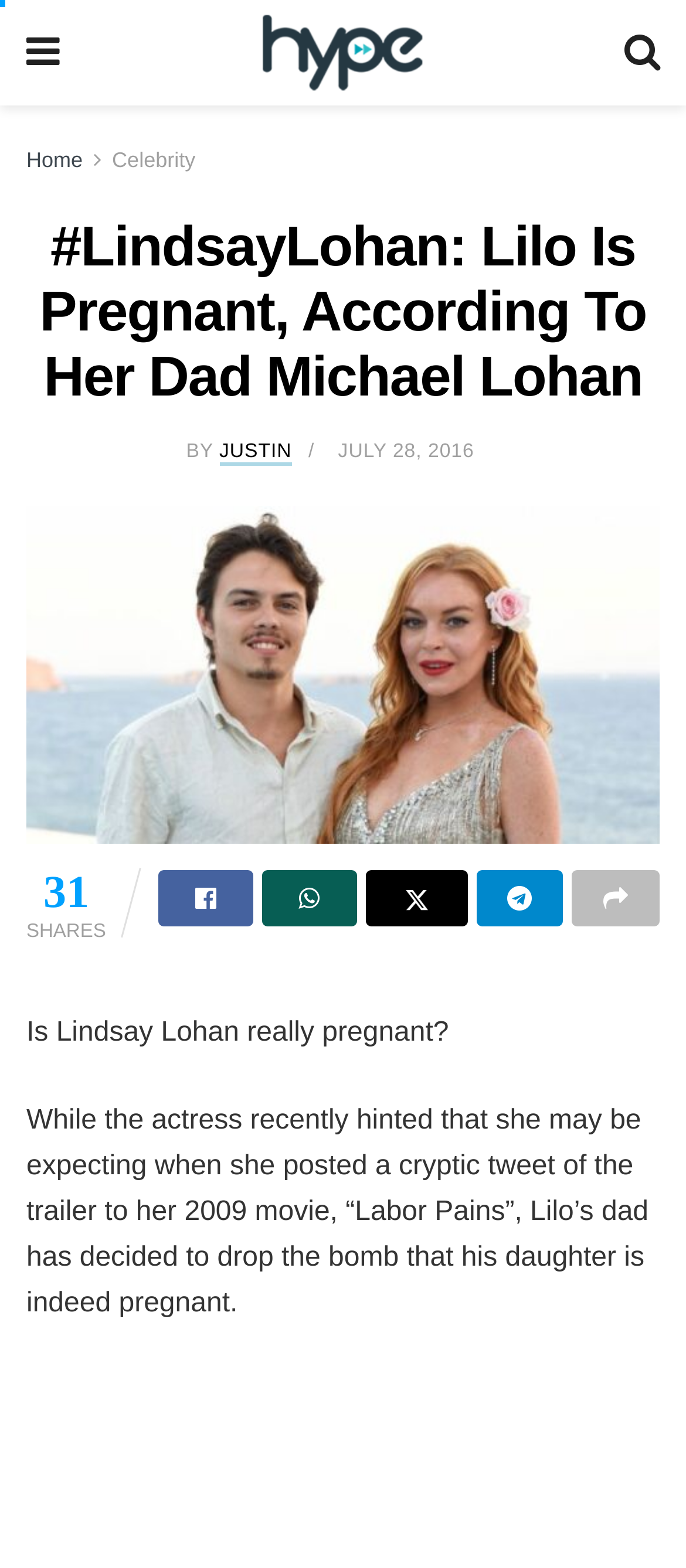Identify and provide the bounding box for the element described by: "Share on Whatsapp".

[0.382, 0.555, 0.52, 0.591]